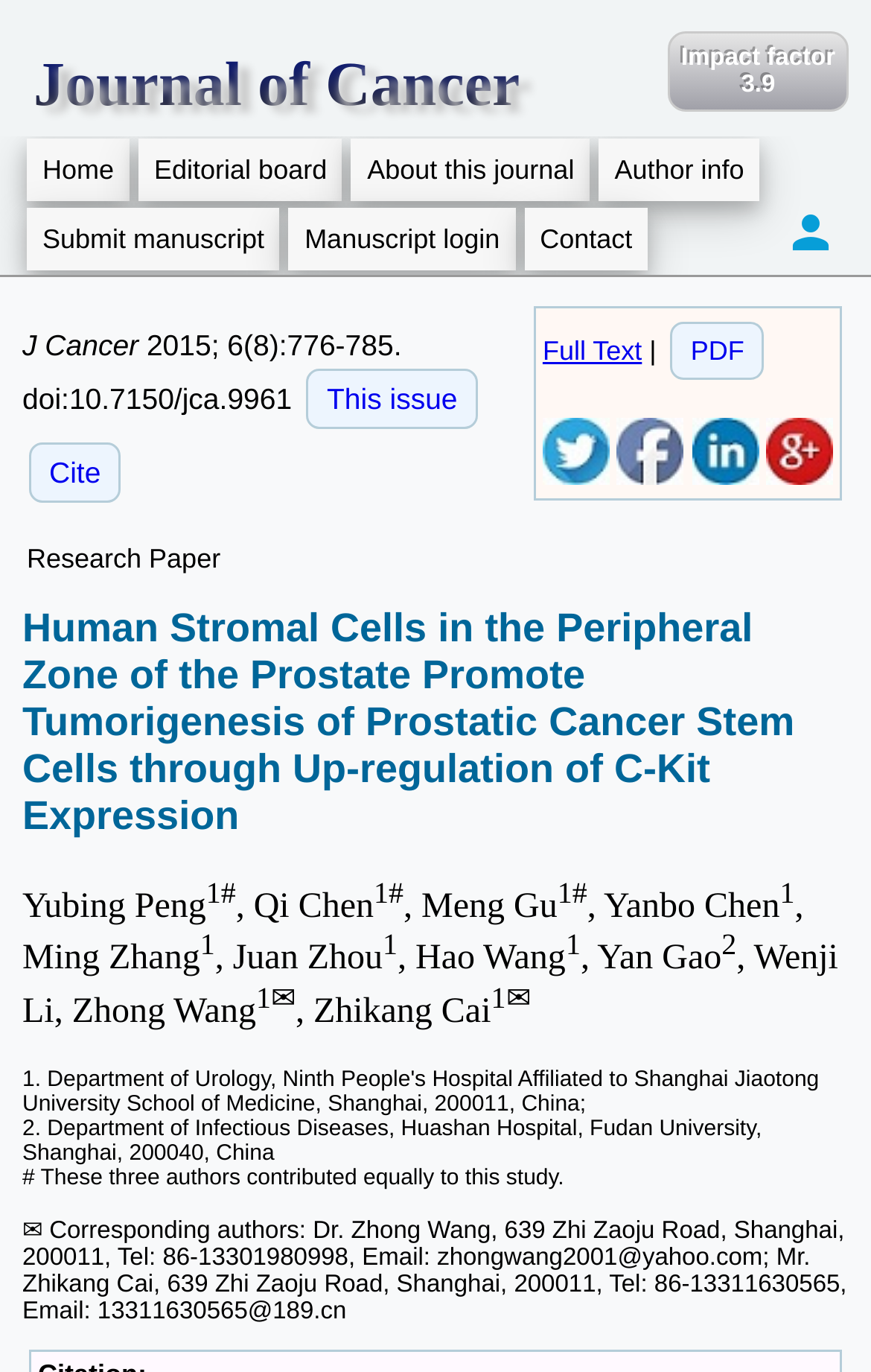Determine the bounding box coordinates of the UI element described by: "PDF".

[0.77, 0.235, 0.878, 0.277]